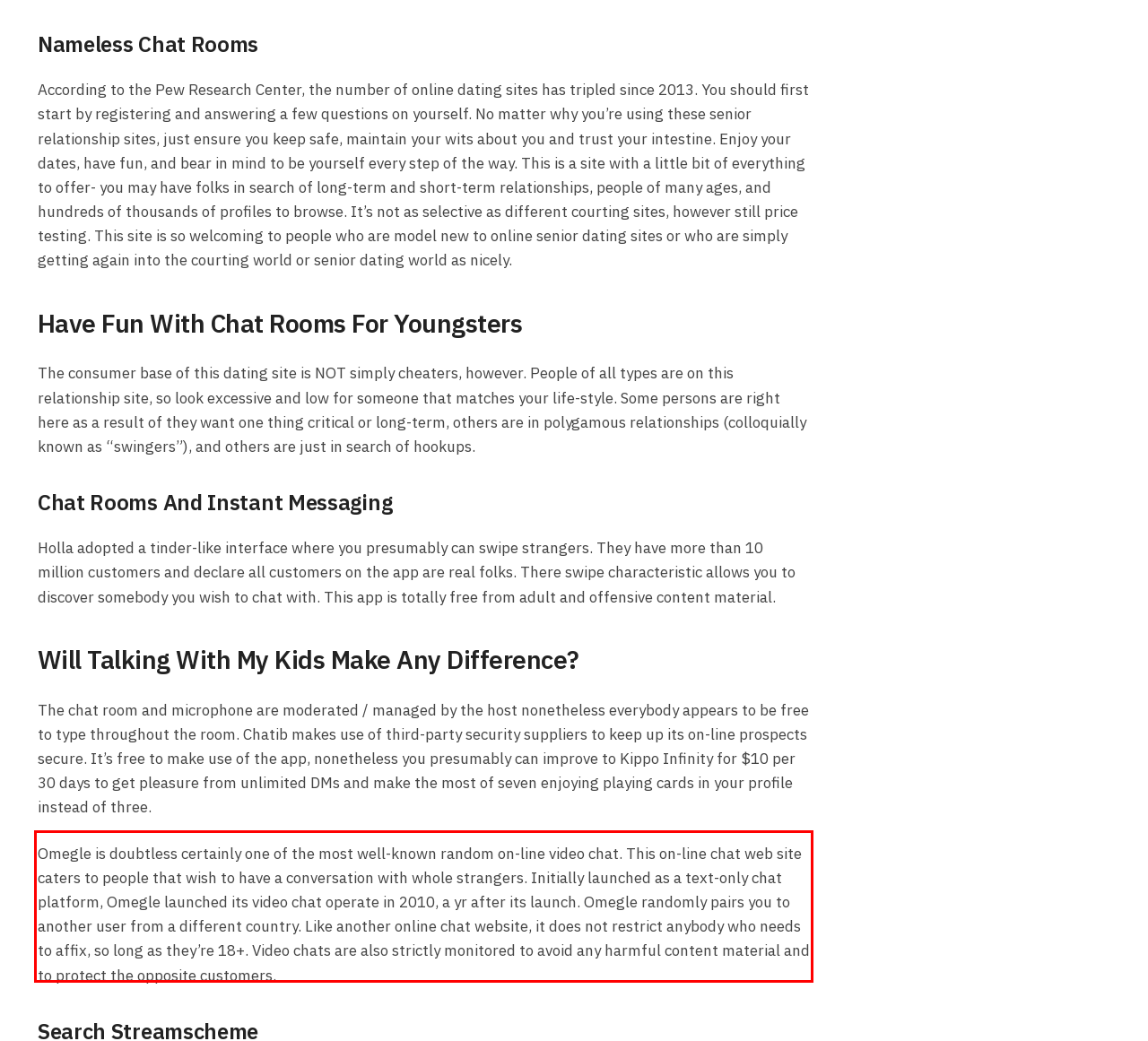Given a webpage screenshot, identify the text inside the red bounding box using OCR and extract it.

Omegle is doubtless certainly one of the most well-known random on-line video chat. This on-line chat web site caters to people that wish to have a conversation with whole strangers. Initially launched as a text-only chat platform, Omegle launched its video chat operate in 2010, a yr after its launch. Omegle randomly pairs you to another user from a different country. Like another online chat website, it does not restrict anybody who needs to affix, so long as they’re 18+. Video chats are also strictly monitored to avoid any harmful content material and to protect the opposite customers.